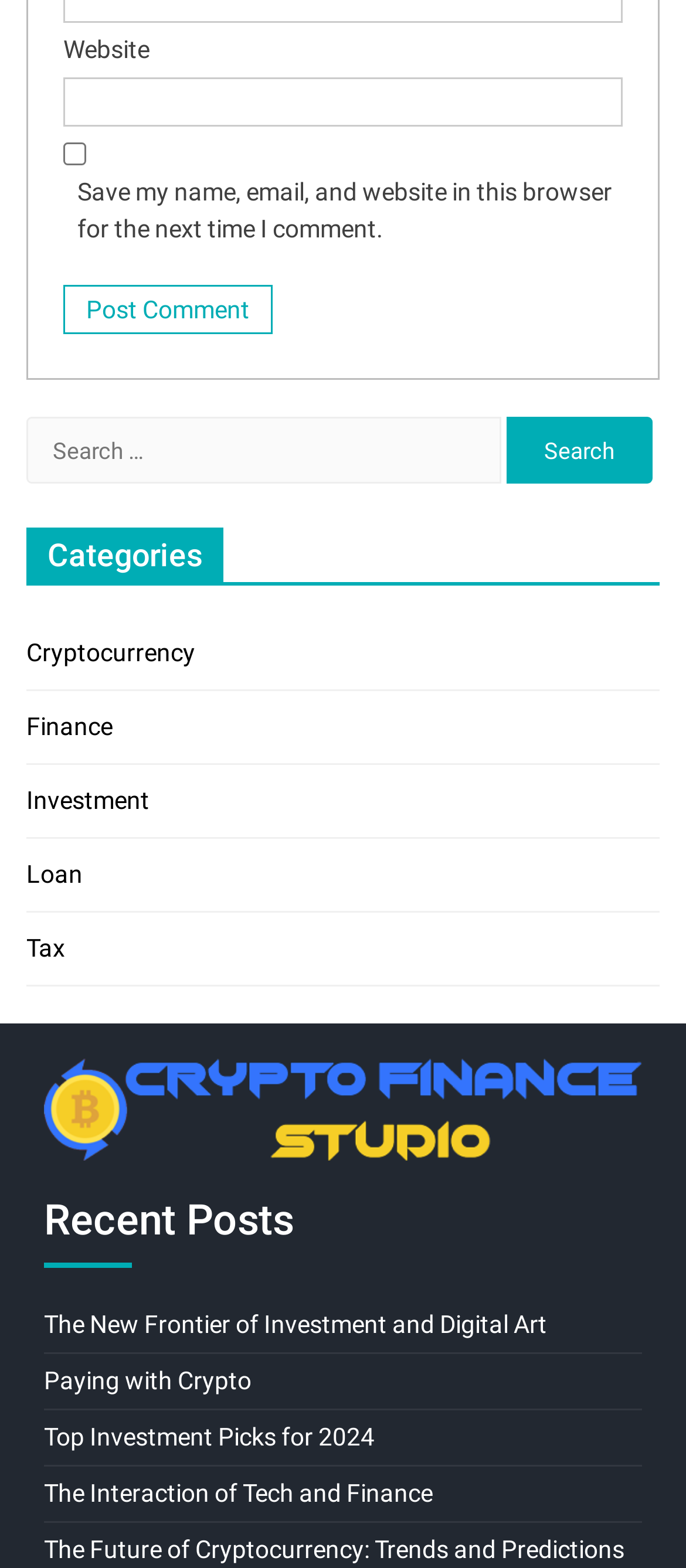Determine the bounding box coordinates in the format (top-left x, top-left y, bottom-right x, bottom-right y). Ensure all values are floating point numbers between 0 and 1. Identify the bounding box of the UI element described by: parent_node: Search for: value="Search"

[0.738, 0.266, 0.951, 0.309]